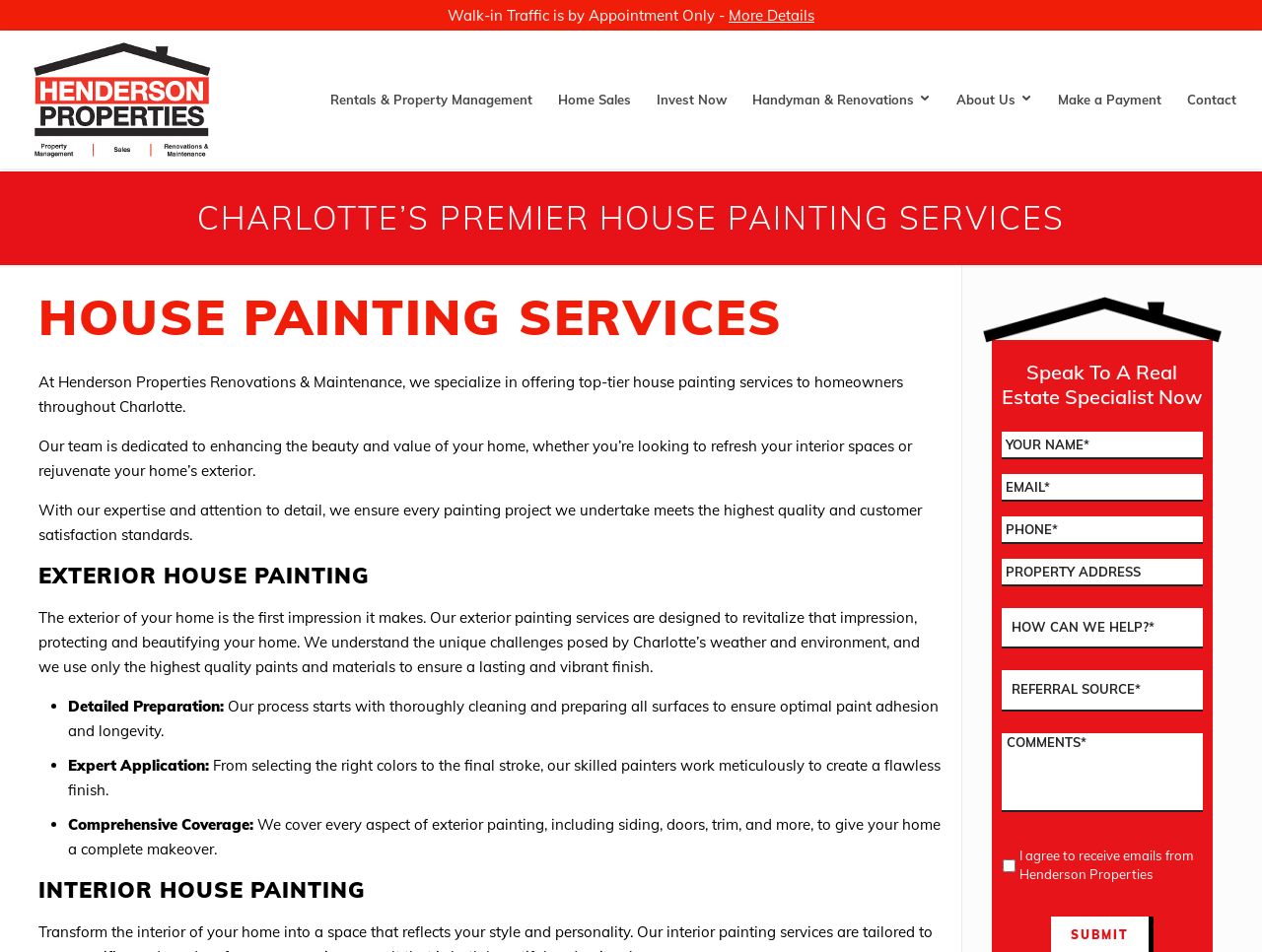Determine the bounding box coordinates of the clickable element necessary to fulfill the instruction: "Click the 'SUBMIT' button". Provide the coordinates as four float numbers within the 0 to 1 range, i.e., [left, top, right, bottom].

[0.848, 0.974, 0.894, 0.99]